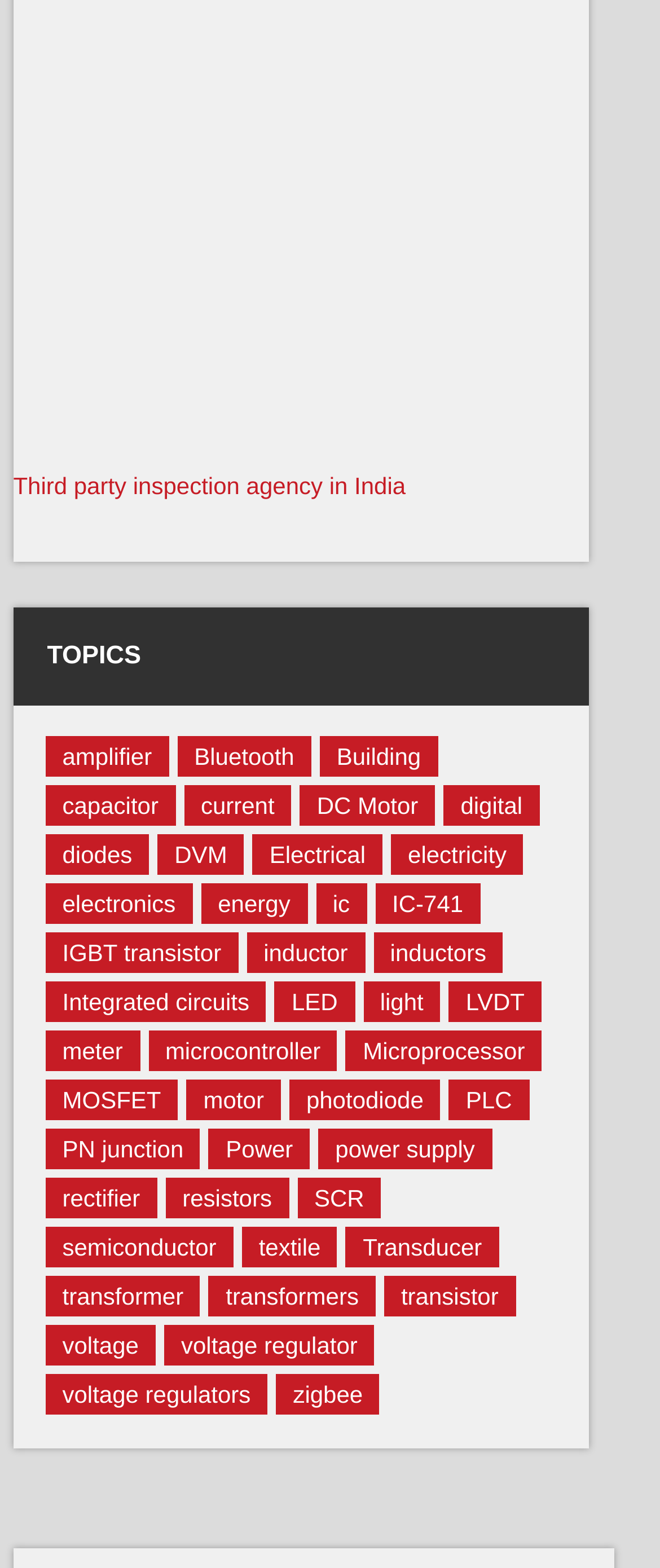Use the details in the image to answer the question thoroughly: 
How many categories are listed on this webpage?

I counted the number of links on the webpage and found that there are 33 categories listed, each with a specific topic and number of items.